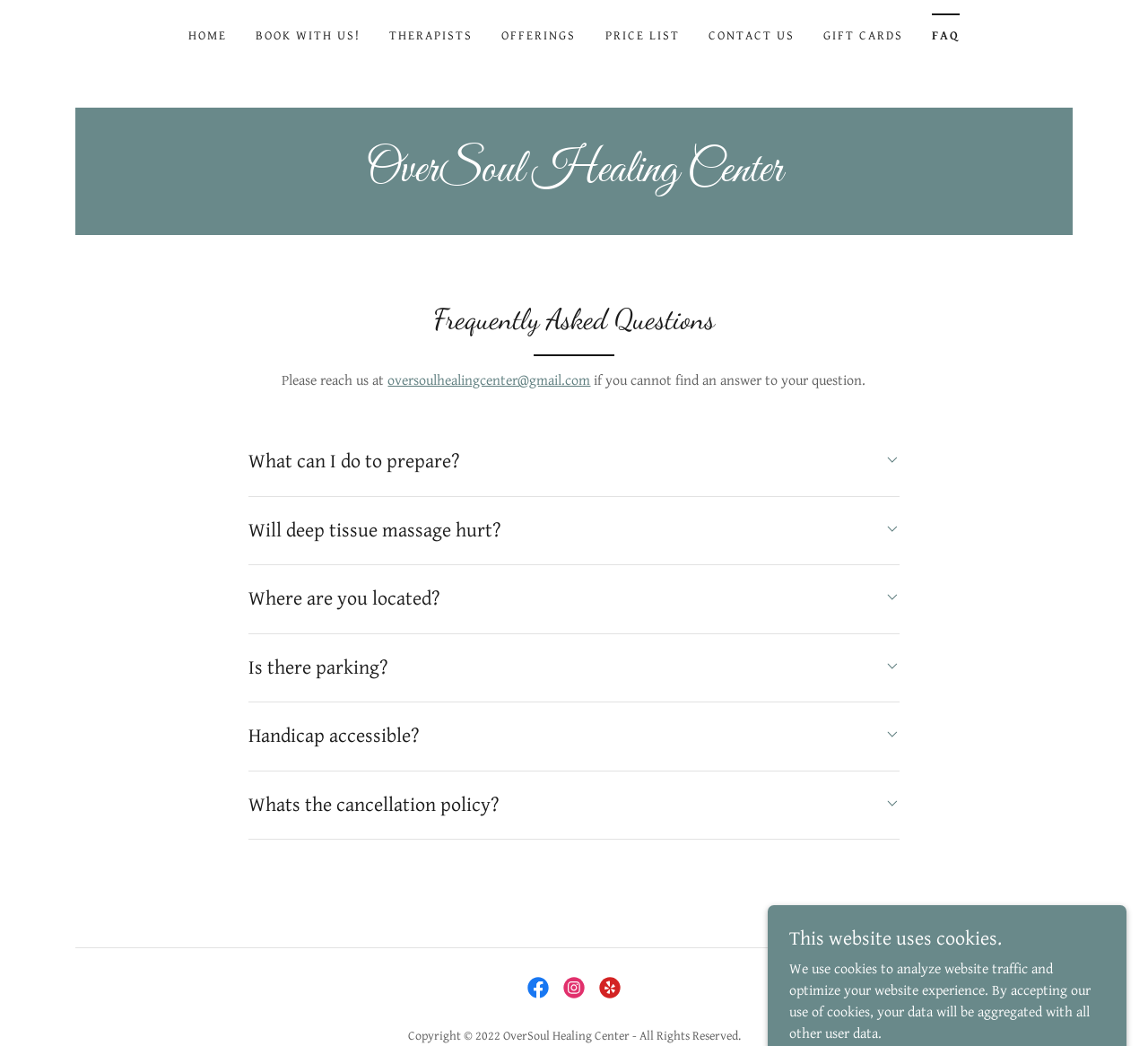What is the name of the healing center?
From the image, respond with a single word or phrase.

OverSoul Healing Center